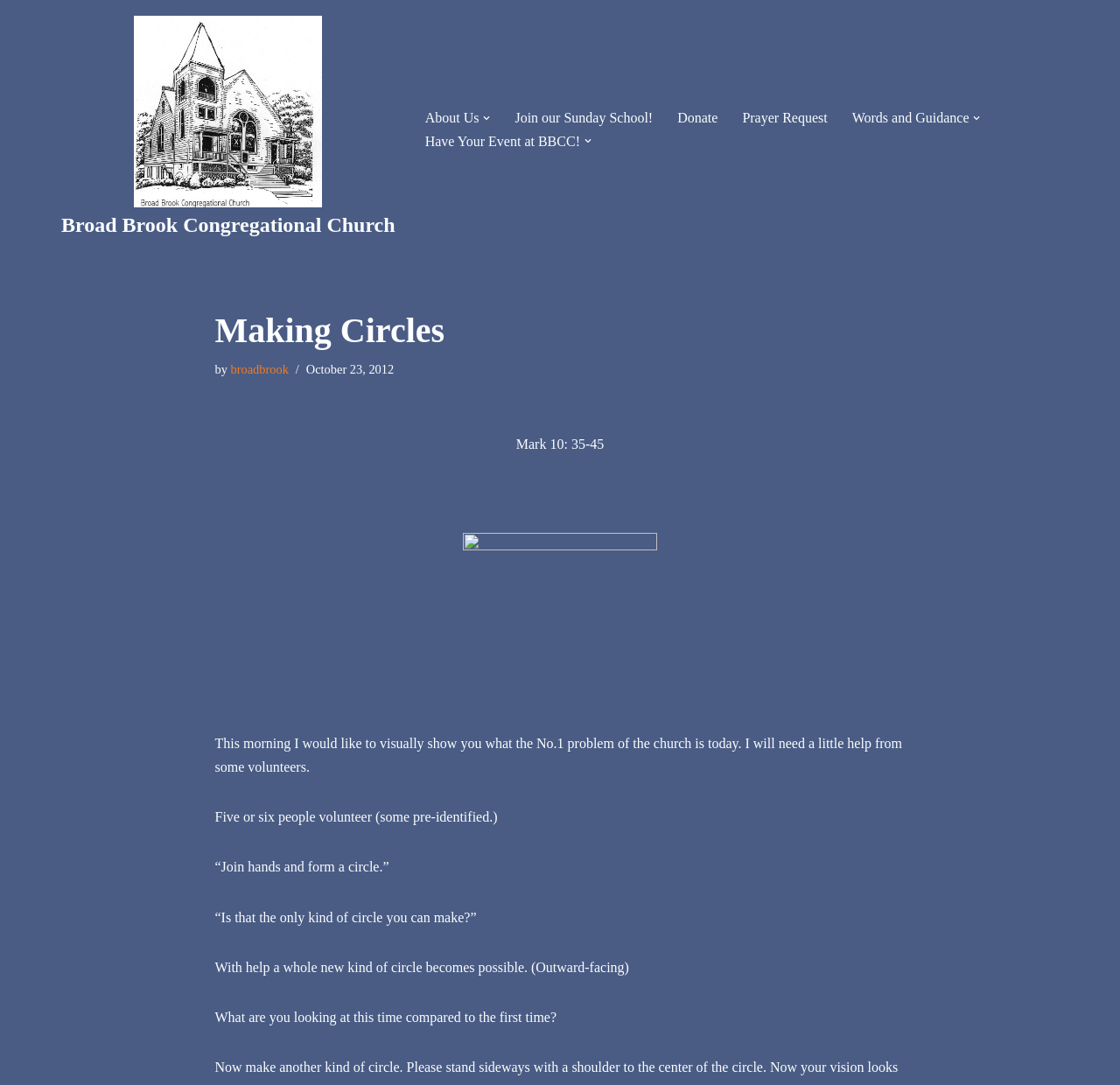What is the name of the church?
Provide a detailed and extensive answer to the question.

I found the answer by looking at the link element with the text 'Broad Brook Congregational Church' which is a prominent element on the page, suggesting it's the name of the church.